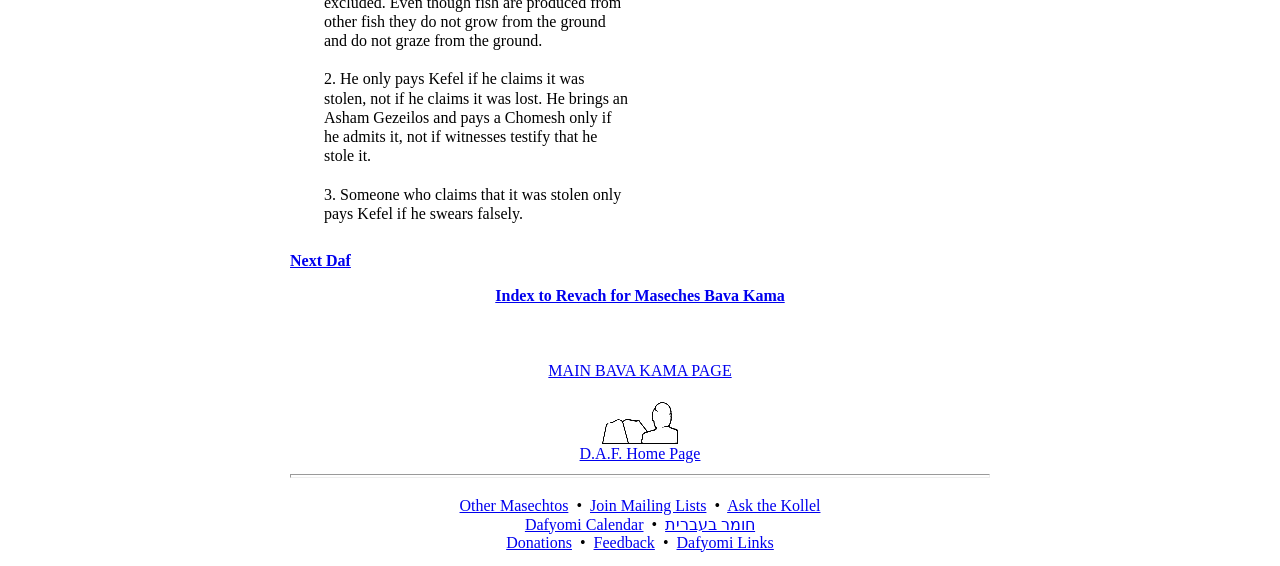What is the topic of the text?
Use the image to give a comprehensive and detailed response to the question.

The topic of the text can be inferred from the content of the static text elements, which mention 'Asham Gezeilos', 'Chomesh', and 'Kefel', indicating that the topic is related to Jewish law, specifically Bava Kama.